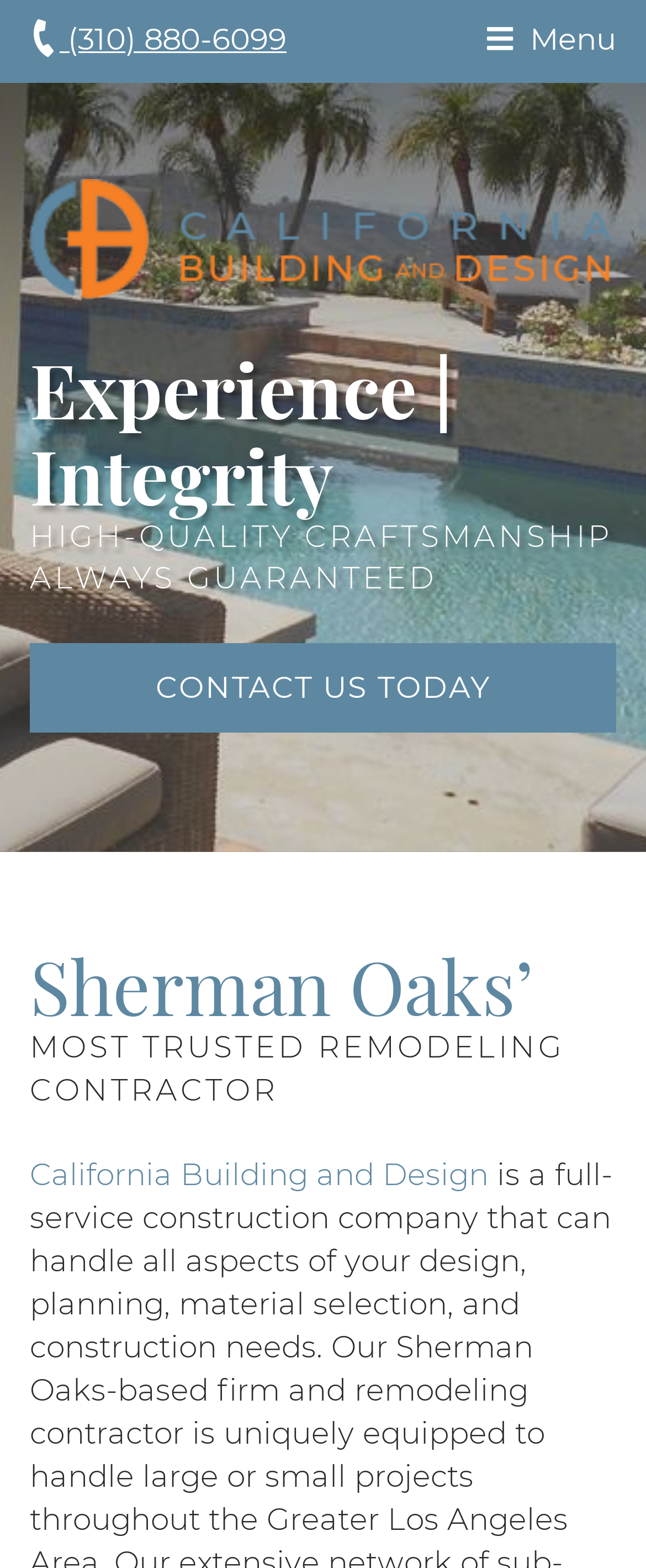Identify and extract the main heading of the webpage.

Sherman Oaks’
MOST TRUSTED REMODELING CONTRACTOR